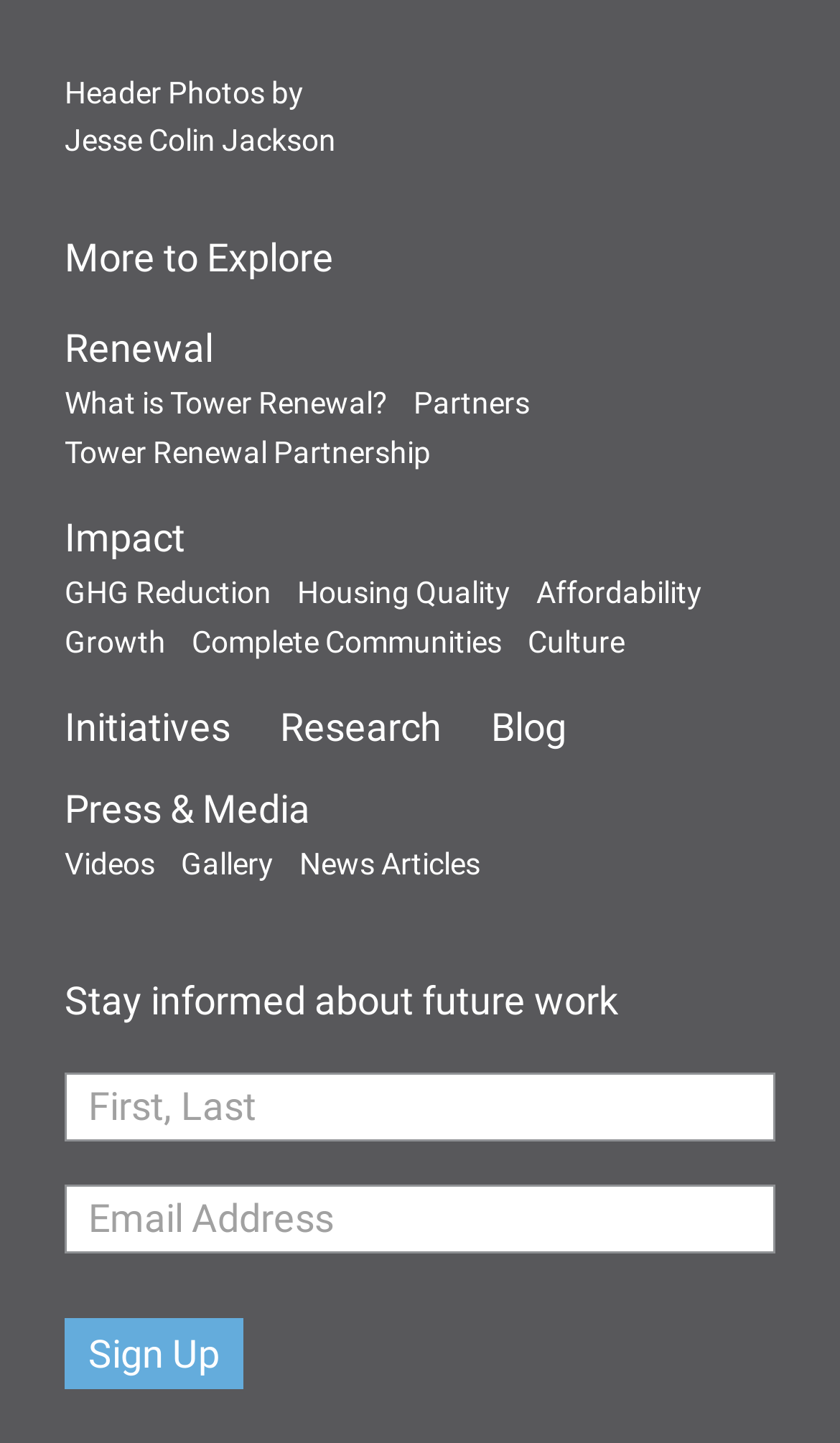What is the topic of the 'What is Tower Renewal?' link?
Provide a detailed answer to the question using information from the image.

The link 'What is Tower Renewal?' has bounding box coordinates [0.077, 0.268, 0.462, 0.292], and is likely a link to a page that explains the concept or purpose of Tower Renewal.